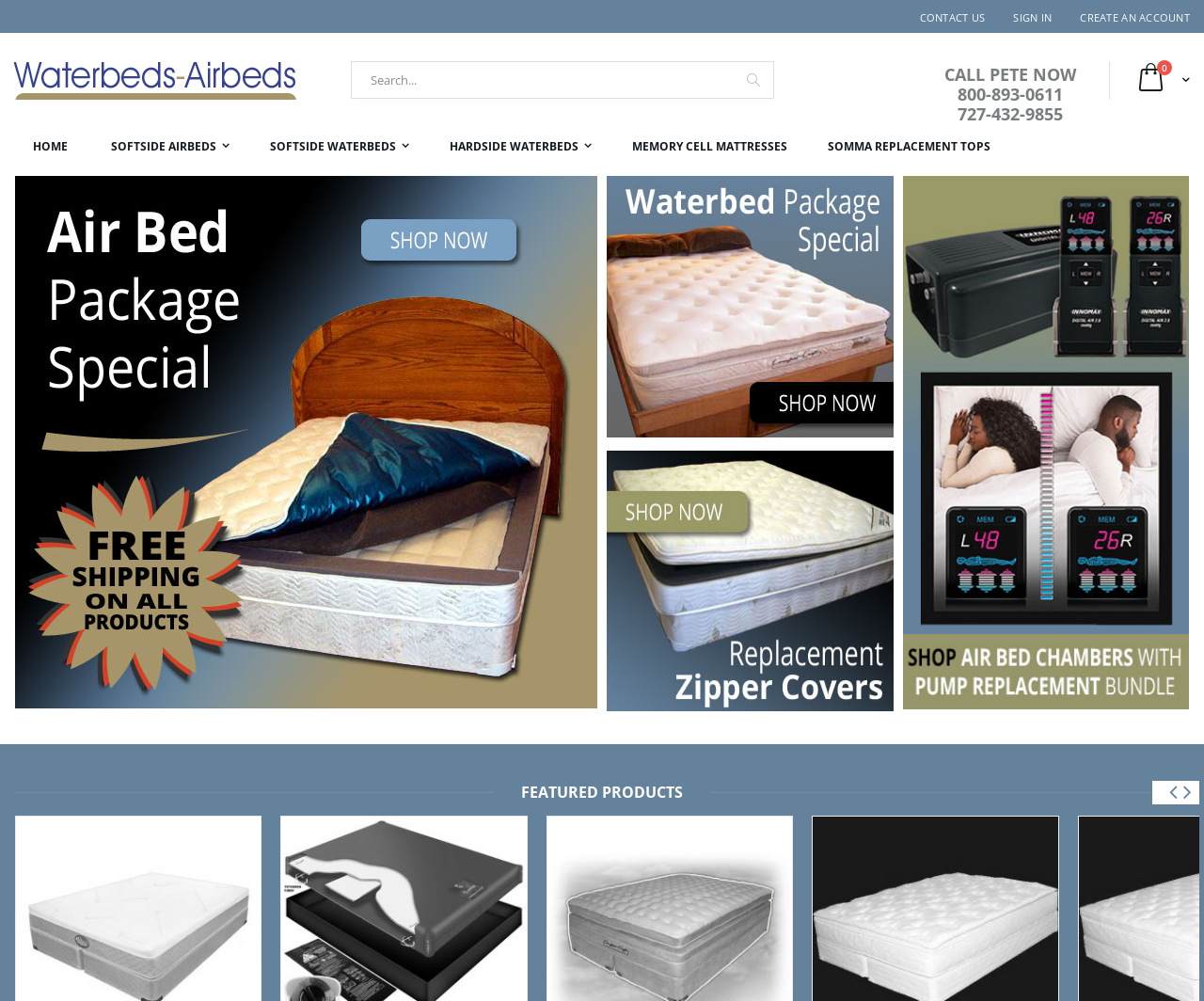Locate the bounding box coordinates of the clickable area to execute the instruction: "Go to home page". Provide the coordinates as four float numbers between 0 and 1, represented as [left, top, right, bottom].

[0.012, 0.126, 0.072, 0.167]